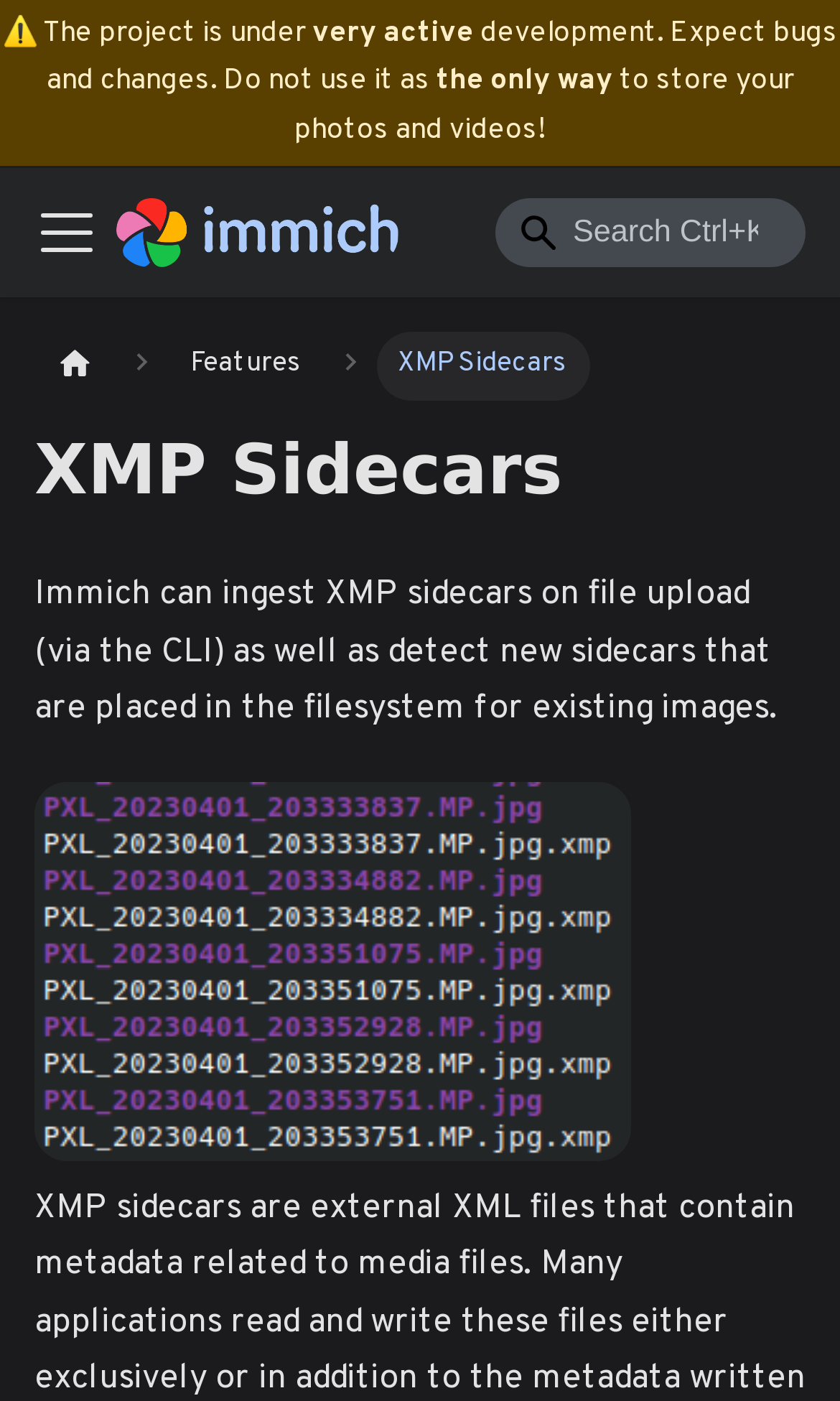What is the purpose of the search bar?
Could you please answer the question thoroughly and with as much detail as possible?

The search bar is a combobox element that allows users to search for specific content within the website. It is located in the navigation menu and has an autocomplete feature, suggesting that it can provide a list of relevant search results as the user types.